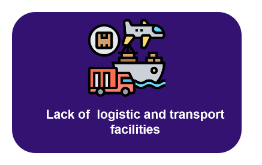Why is improved infrastructure necessary?
Please provide a comprehensive answer based on the information in the image.

According to the caption, the lack of logistic and transport facilities can significantly hinder growth in small water bodies and reservoirs, implying that improved infrastructure is necessary to support broader economic activities and enhance fishery-related livelihoods.